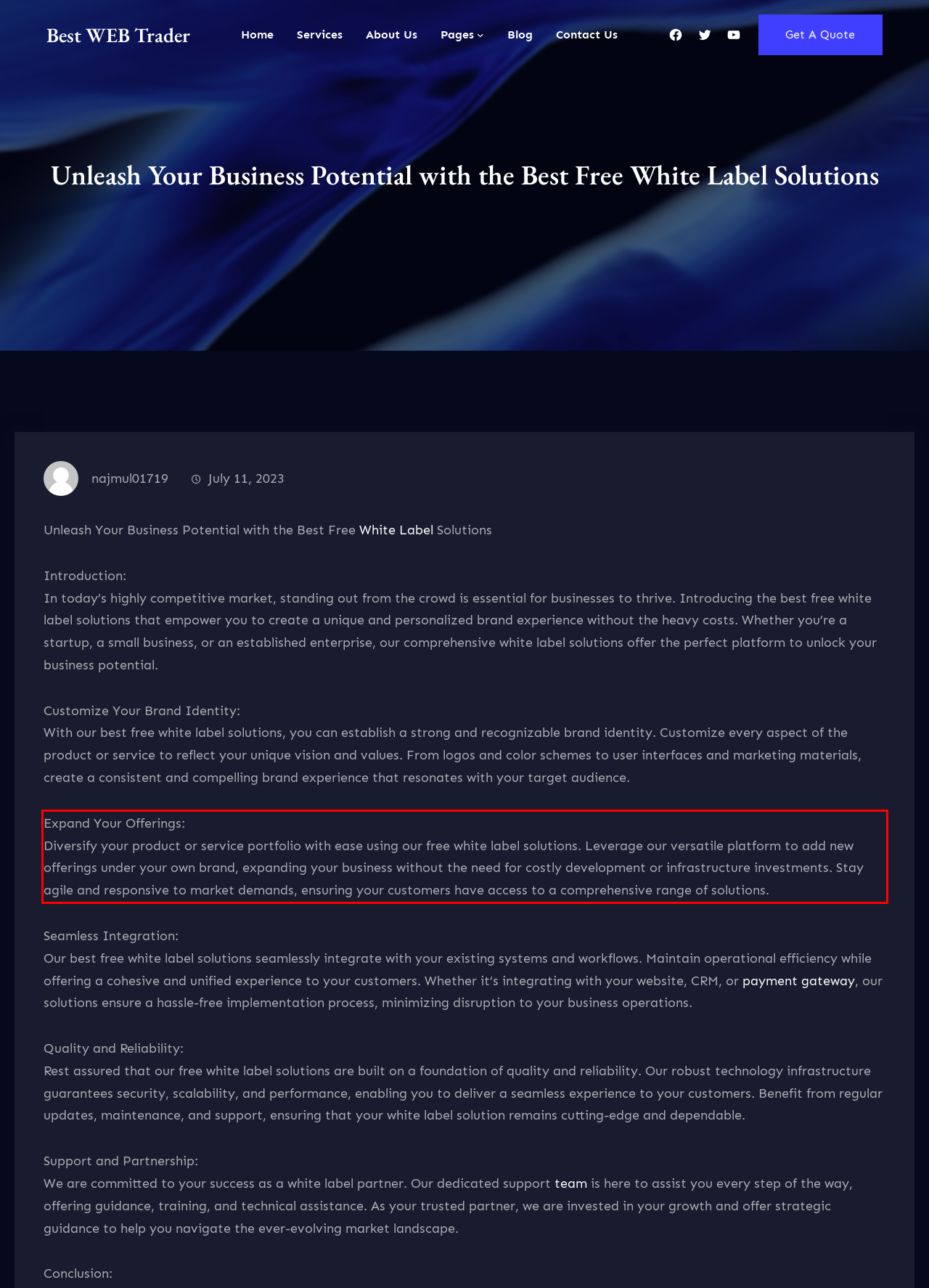Given a webpage screenshot, identify the text inside the red bounding box using OCR and extract it.

Expand Your Offerings: Diversify your product or service portfolio with ease using our free white label solutions. Leverage our versatile platform to add new offerings under your own brand, expanding your business without the need for costly development or infrastructure investments. Stay agile and responsive to market demands, ensuring your customers have access to a comprehensive range of solutions.